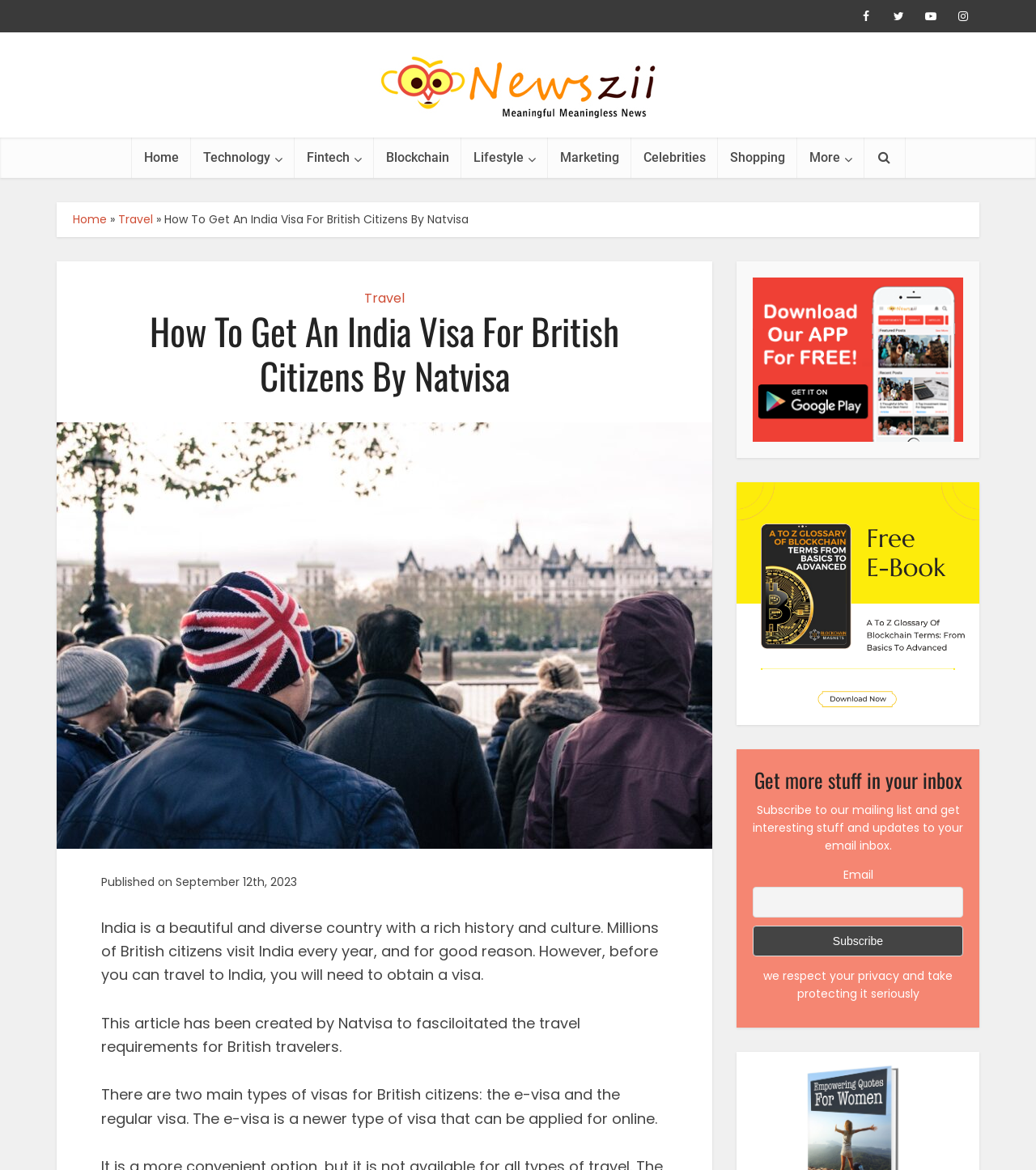What type of image is displayed at the top of the page?
Kindly give a detailed and elaborate answer to the question.

The image at the top of the page is likely related to India or travel, as it is accompanied by the heading 'How To Get An India Visa For British Citizens By Natvisa' and the subsequent text describing the process of obtaining a visa.